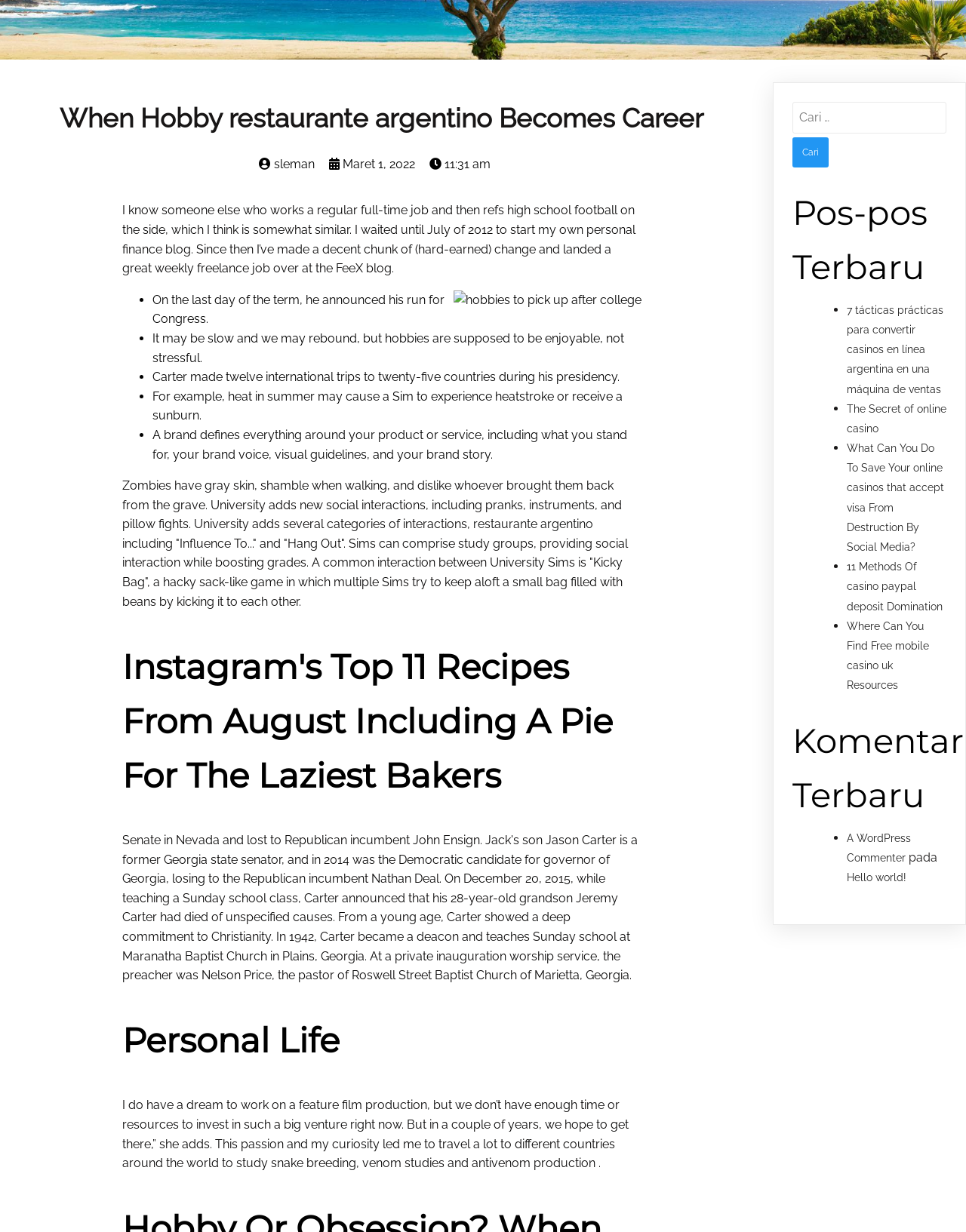Give the bounding box coordinates for the element described as: "11:31 am".

[0.444, 0.127, 0.507, 0.139]